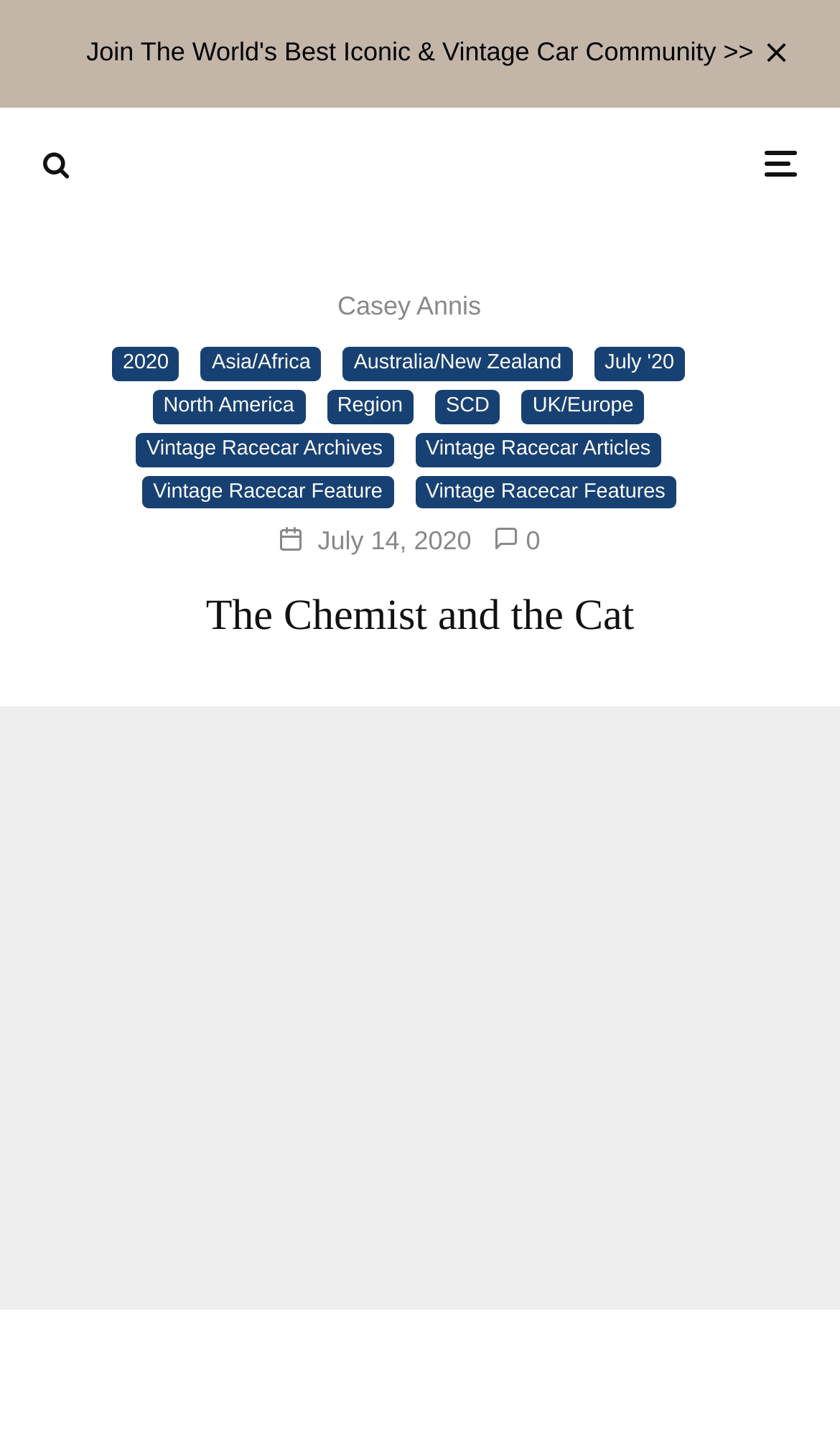Show the bounding box coordinates of the element that should be clicked to complete the task: "Read articles about vintage racecars".

[0.494, 0.299, 0.787, 0.323]